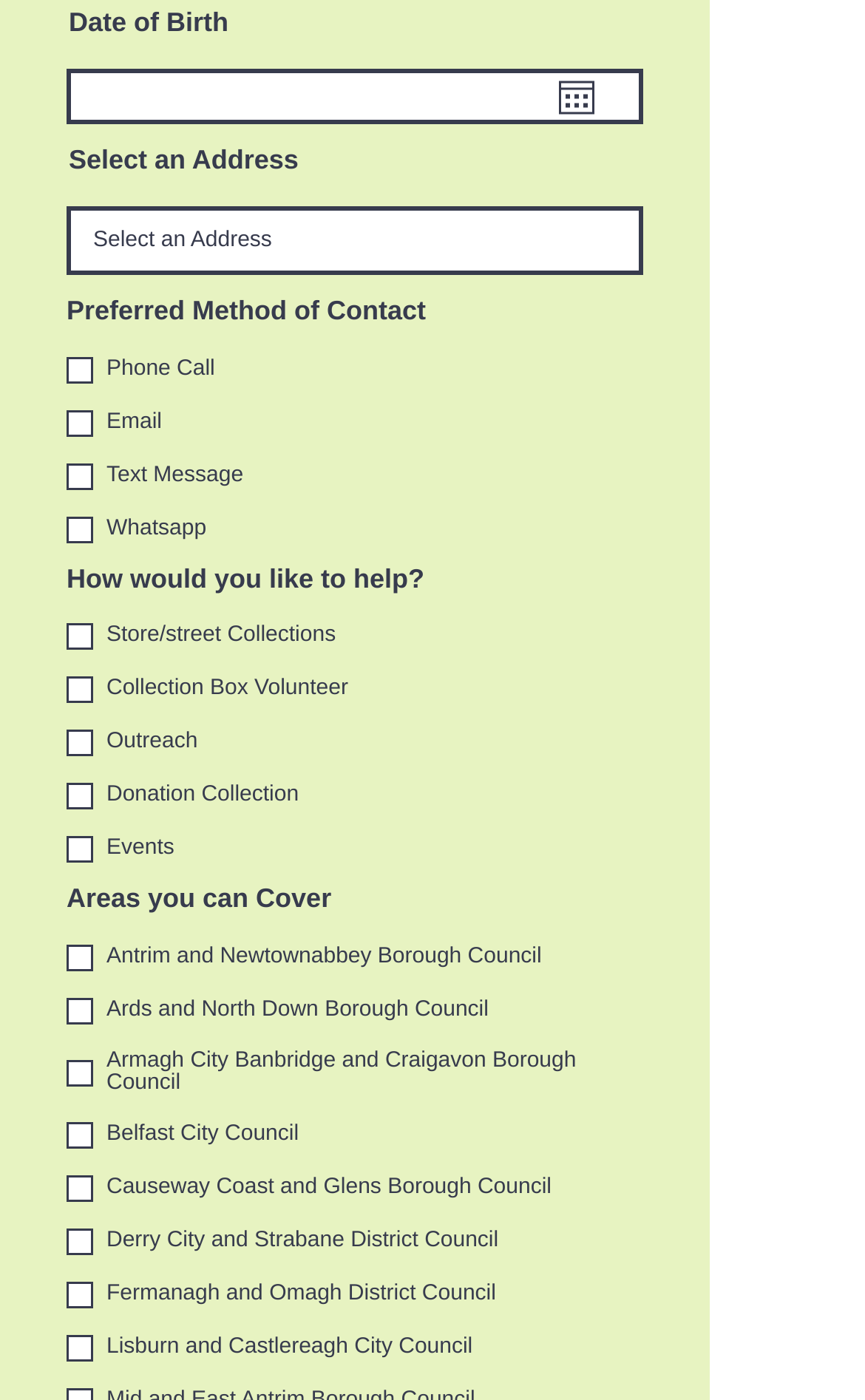Pinpoint the bounding box coordinates of the area that must be clicked to complete this instruction: "Enter date of birth".

[0.082, 0.052, 0.595, 0.086]